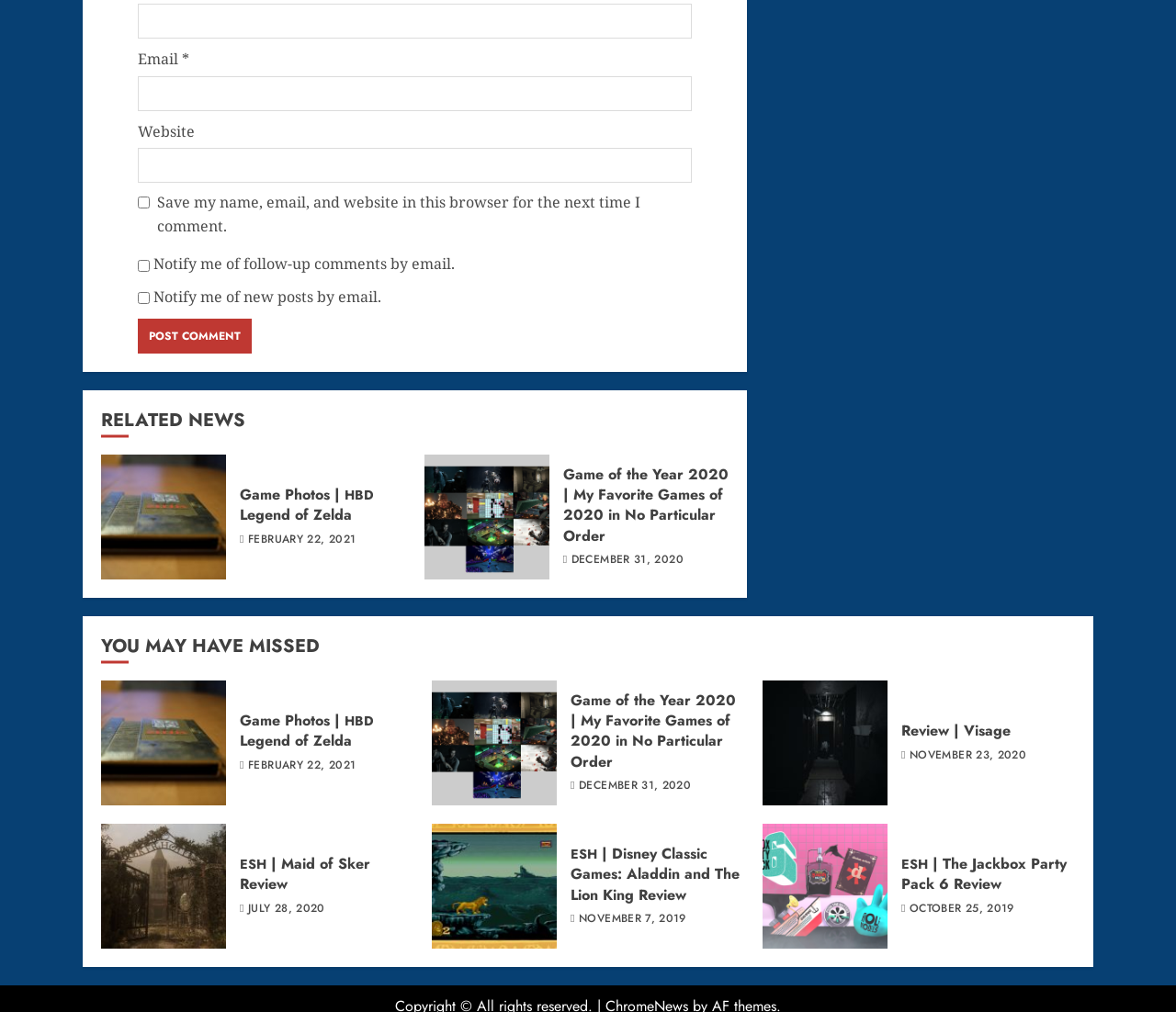Provide a brief response to the question using a single word or phrase: 
What is the title of the section that contains the link 'Game Photos | HBD Legend of Zelda'?

RELATED NEWS